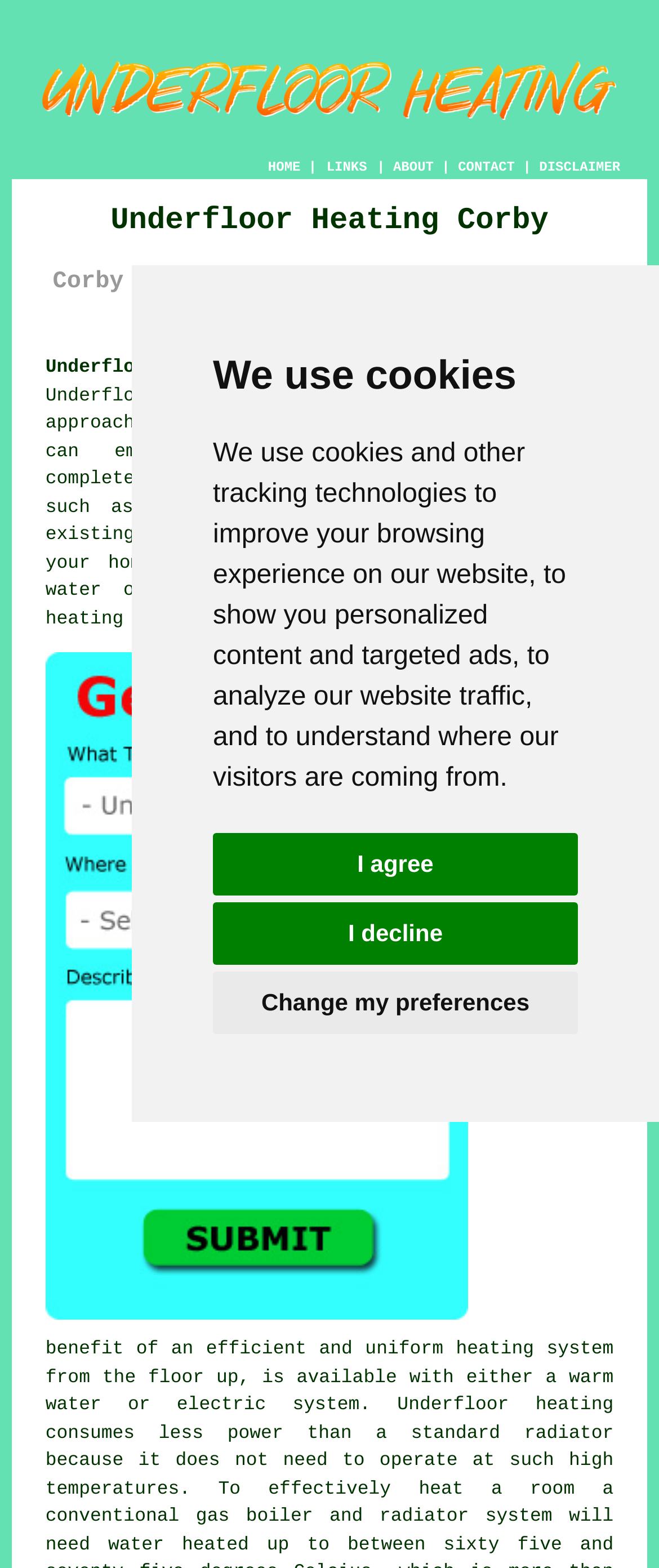Please identify the bounding box coordinates of the element's region that should be clicked to execute the following instruction: "Click the Free Corby Underfloor Heating Quotes link". The bounding box coordinates must be four float numbers between 0 and 1, i.e., [left, top, right, bottom].

[0.069, 0.827, 0.71, 0.849]